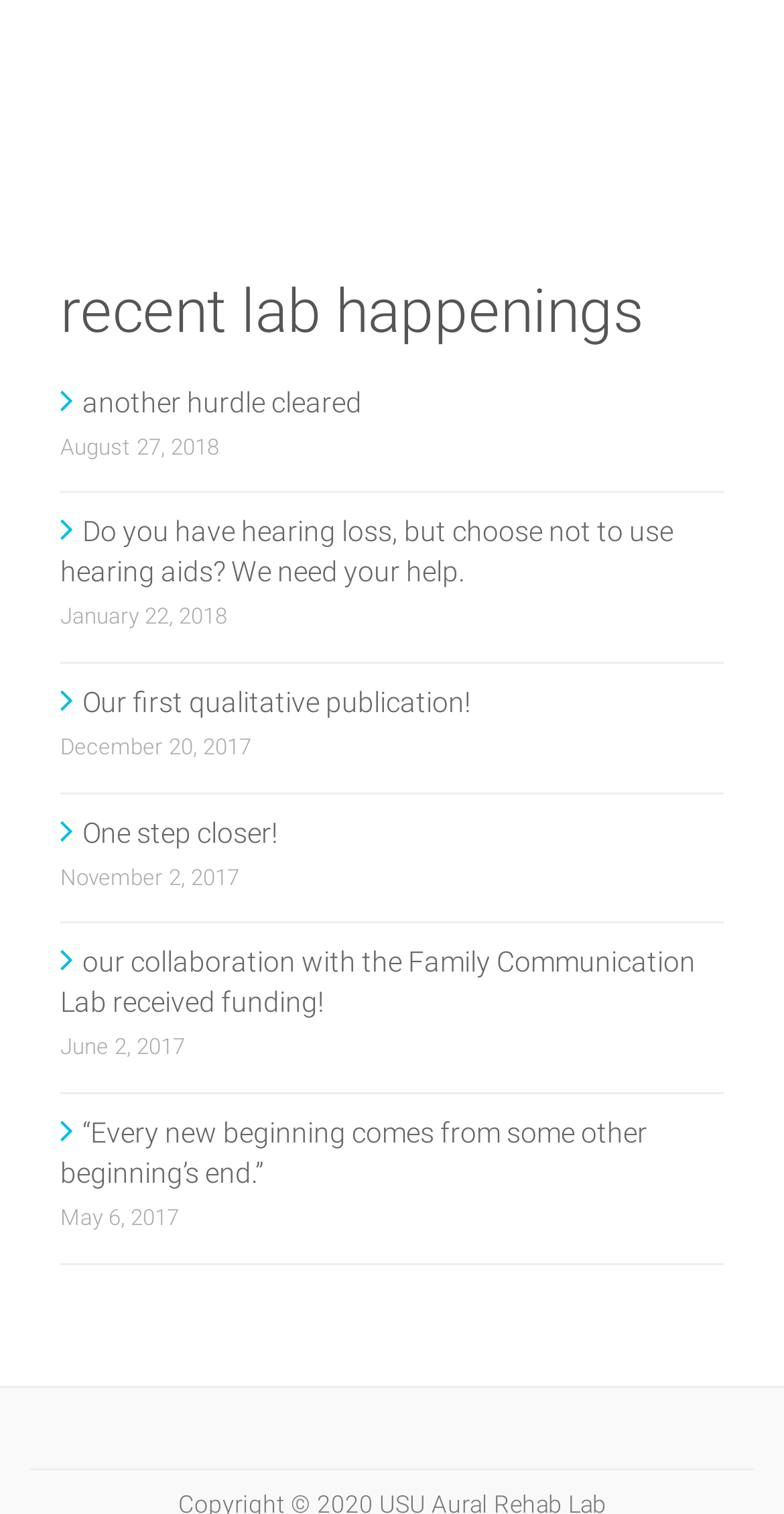How many months are represented on the webpage?
Based on the screenshot, answer the question with a single word or phrase.

7